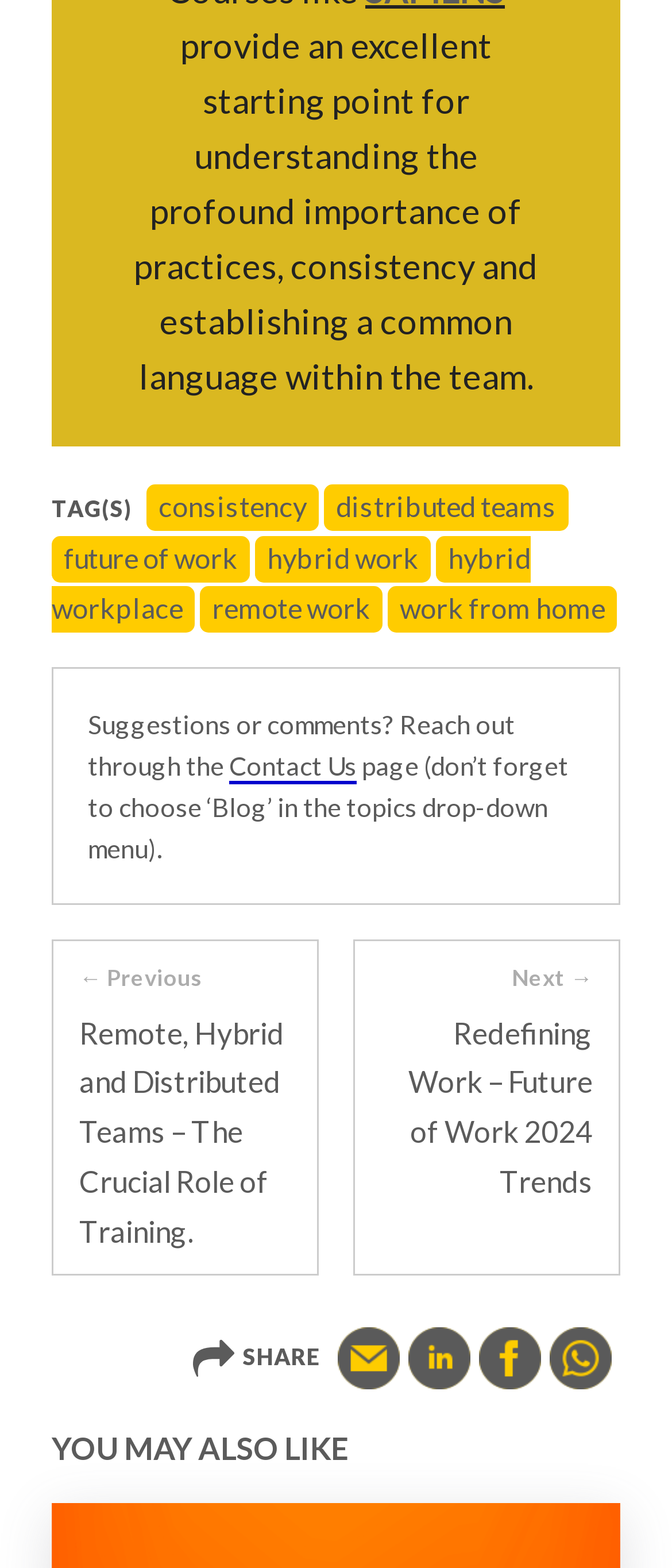Locate the bounding box coordinates of the element that should be clicked to fulfill the instruction: "share the page through the first share option".

[0.503, 0.846, 0.595, 0.886]